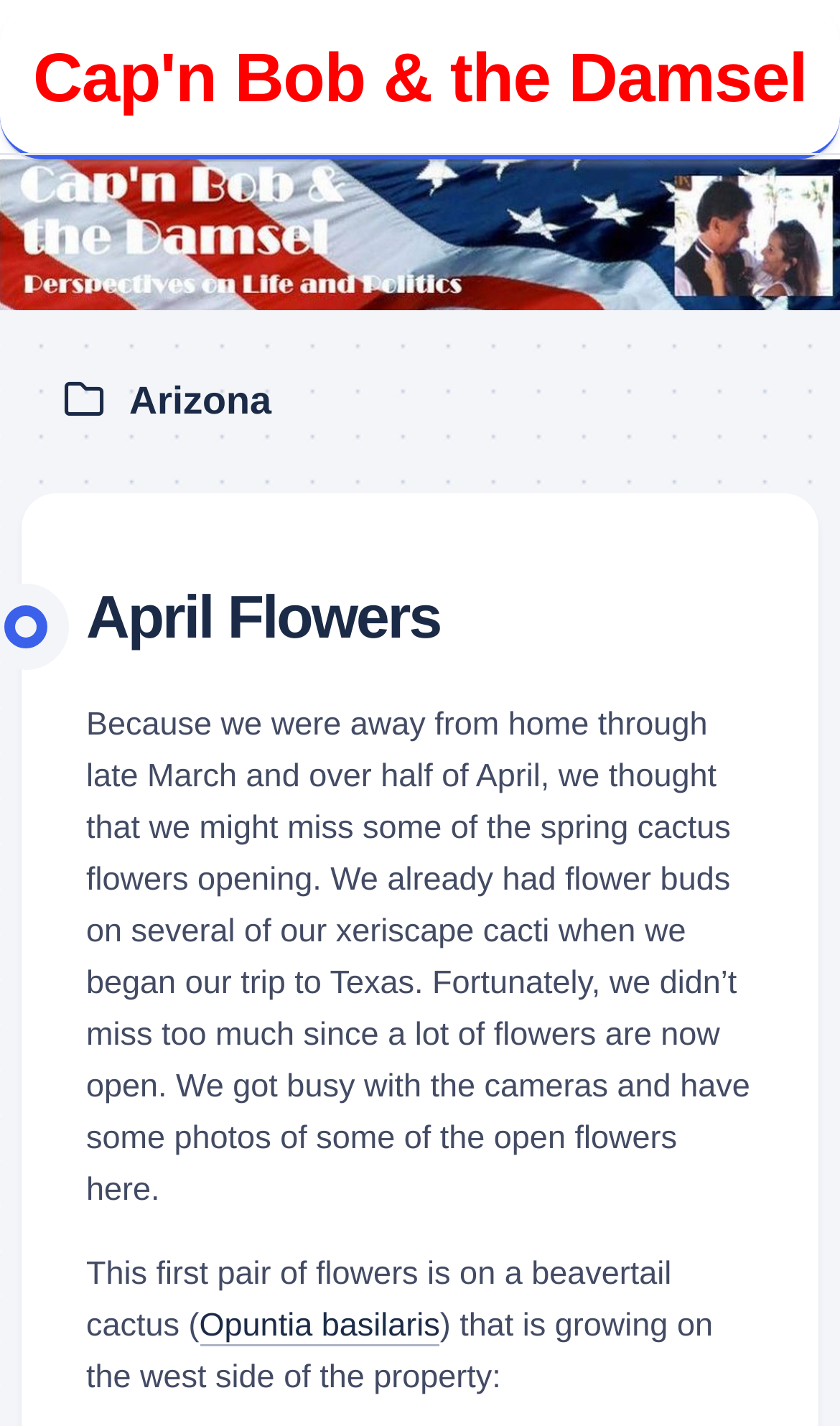What is the topic of the article?
Use the image to answer the question with a single word or phrase.

Spring cactus flowers